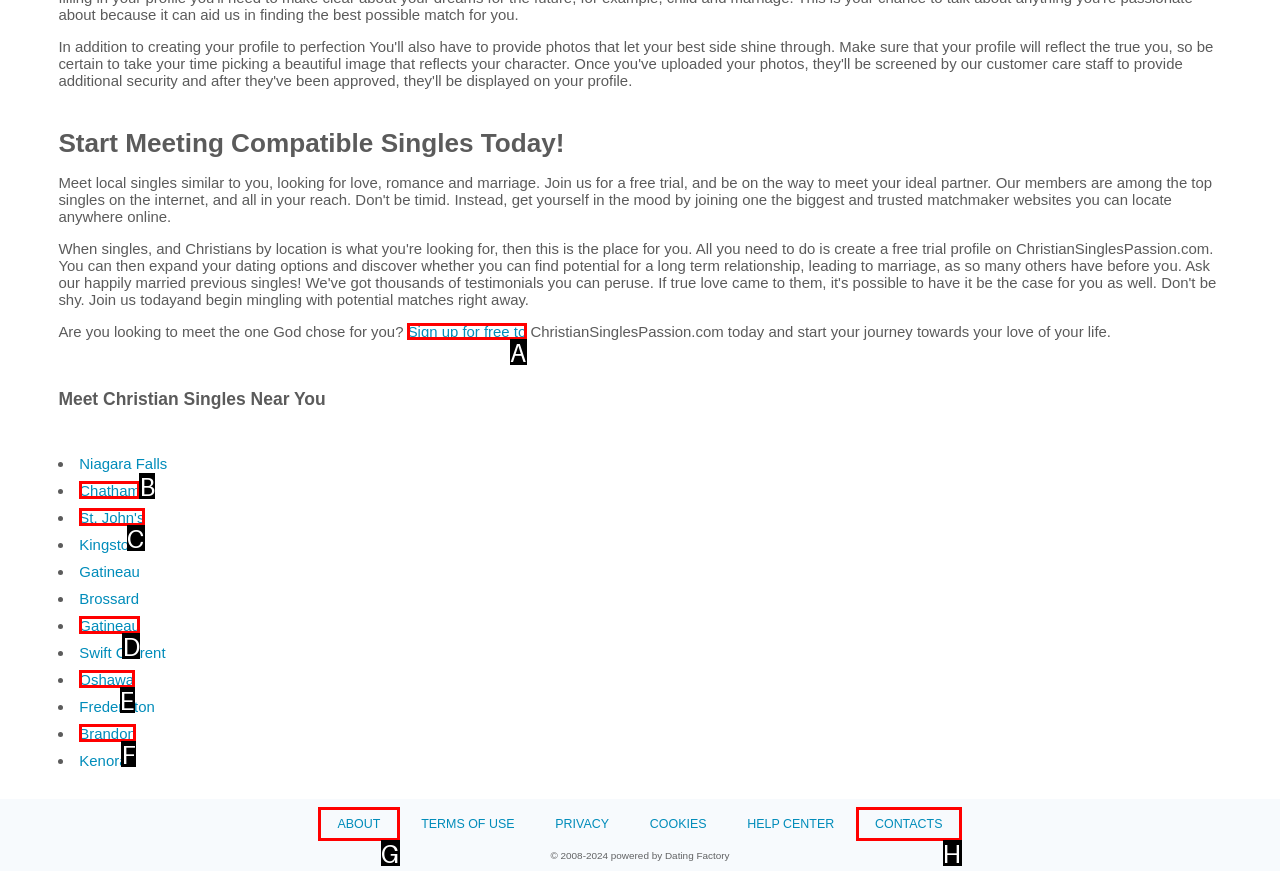Point out the option that needs to be clicked to fulfill the following instruction: Read about Newton Man Gets Minimum Prison Sentence Of 152 Years
Answer with the letter of the appropriate choice from the listed options.

None